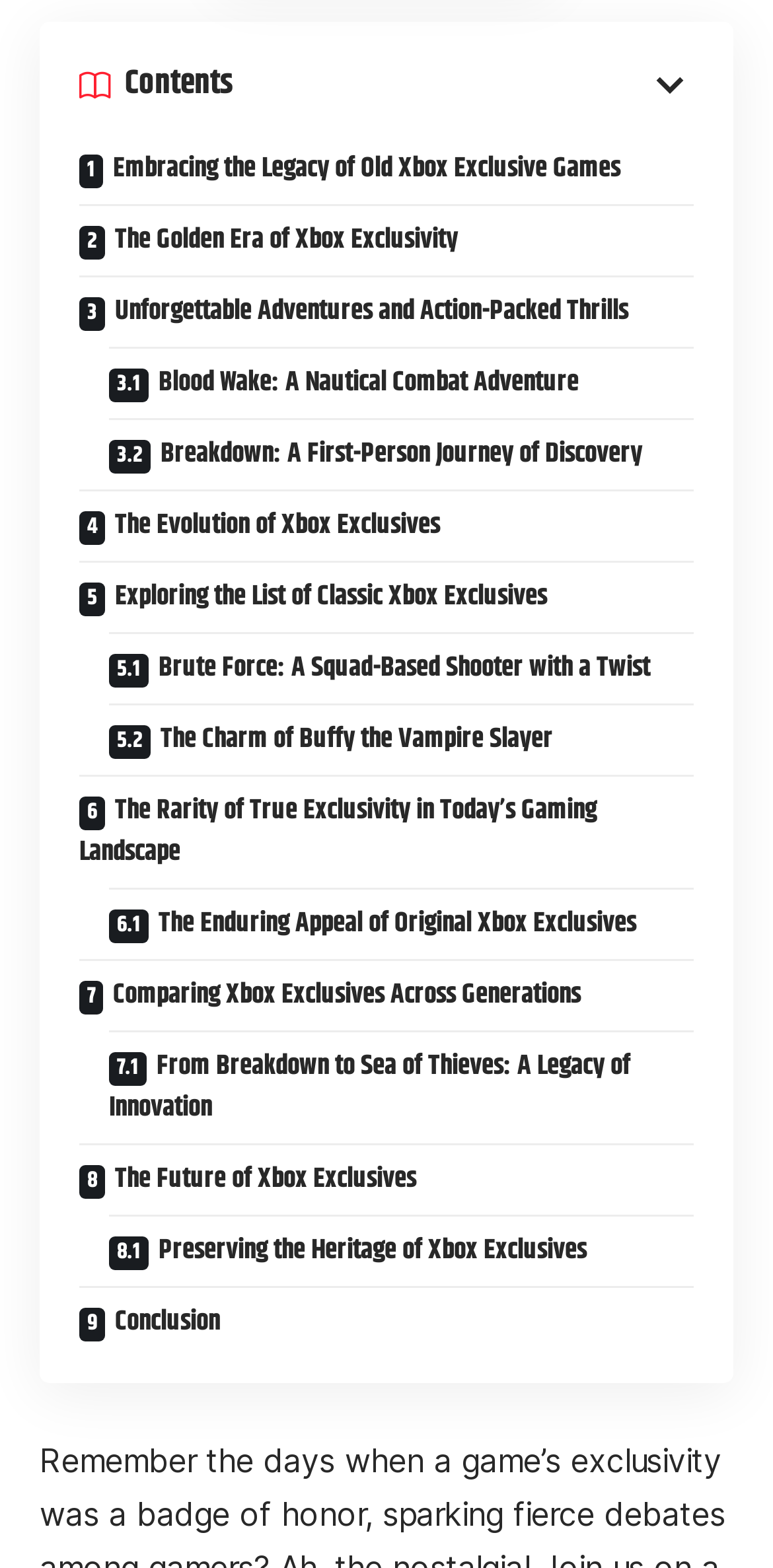Pinpoint the bounding box coordinates of the area that should be clicked to complete the following instruction: "Read about 'Blood Wake: A Nautical Combat Adventure'". The coordinates must be given as four float numbers between 0 and 1, i.e., [left, top, right, bottom].

[0.141, 0.221, 0.897, 0.258]